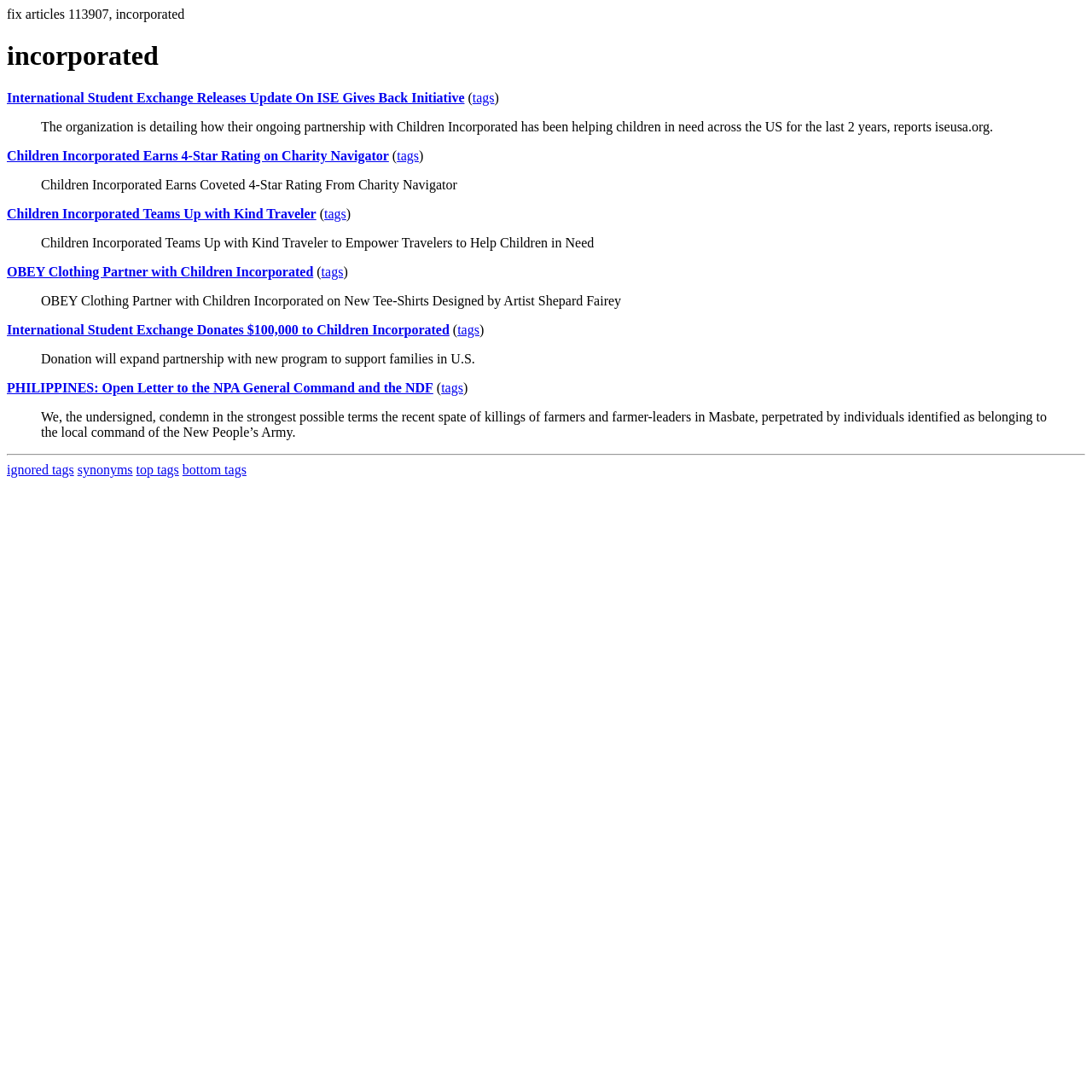Using the format (top-left x, top-left y, bottom-right x, bottom-right y), and given the element description, identify the bounding box coordinates within the screenshot: top tags

[0.125, 0.423, 0.164, 0.437]